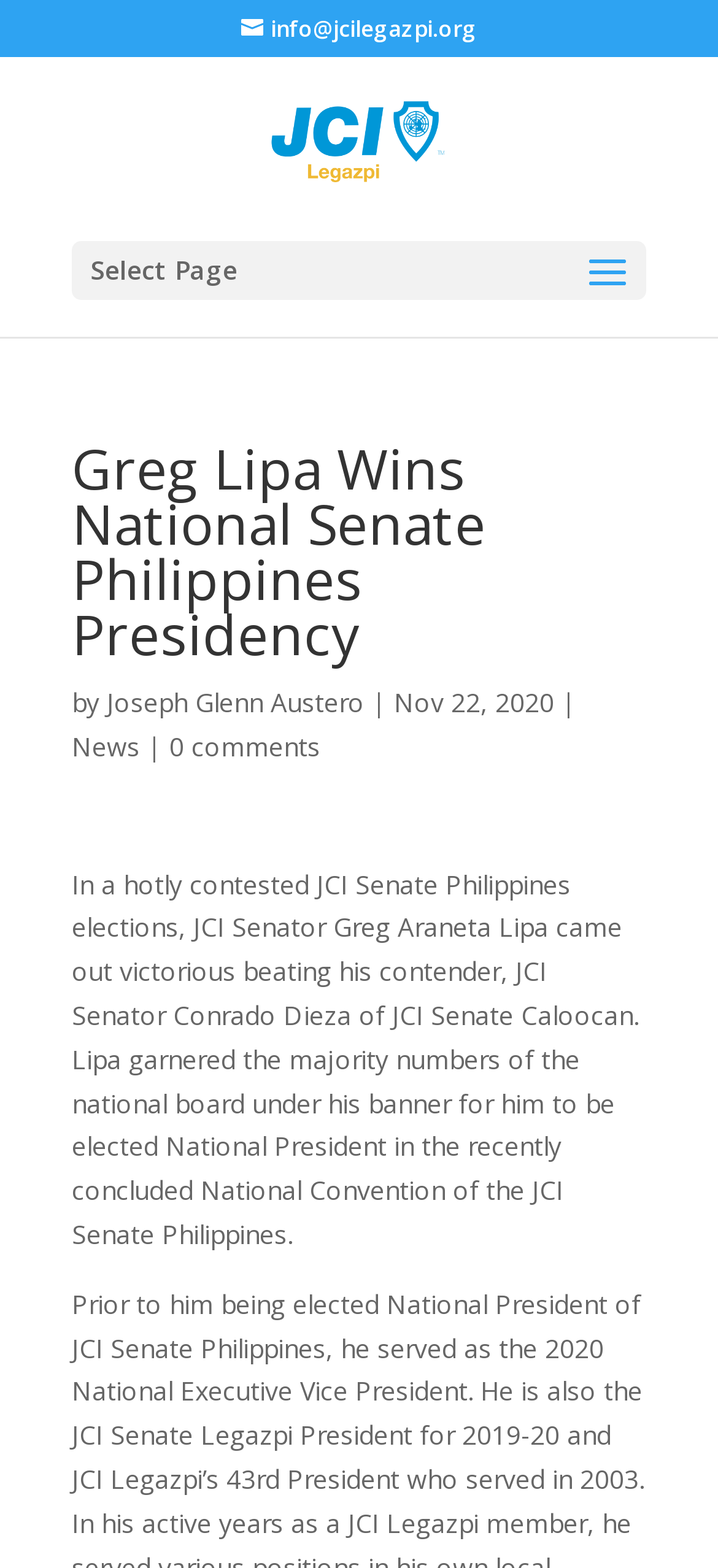Answer succinctly with a single word or phrase:
Who did Greg Araneta Lipa beat in the election?

JCI Senator Conrado Dieza